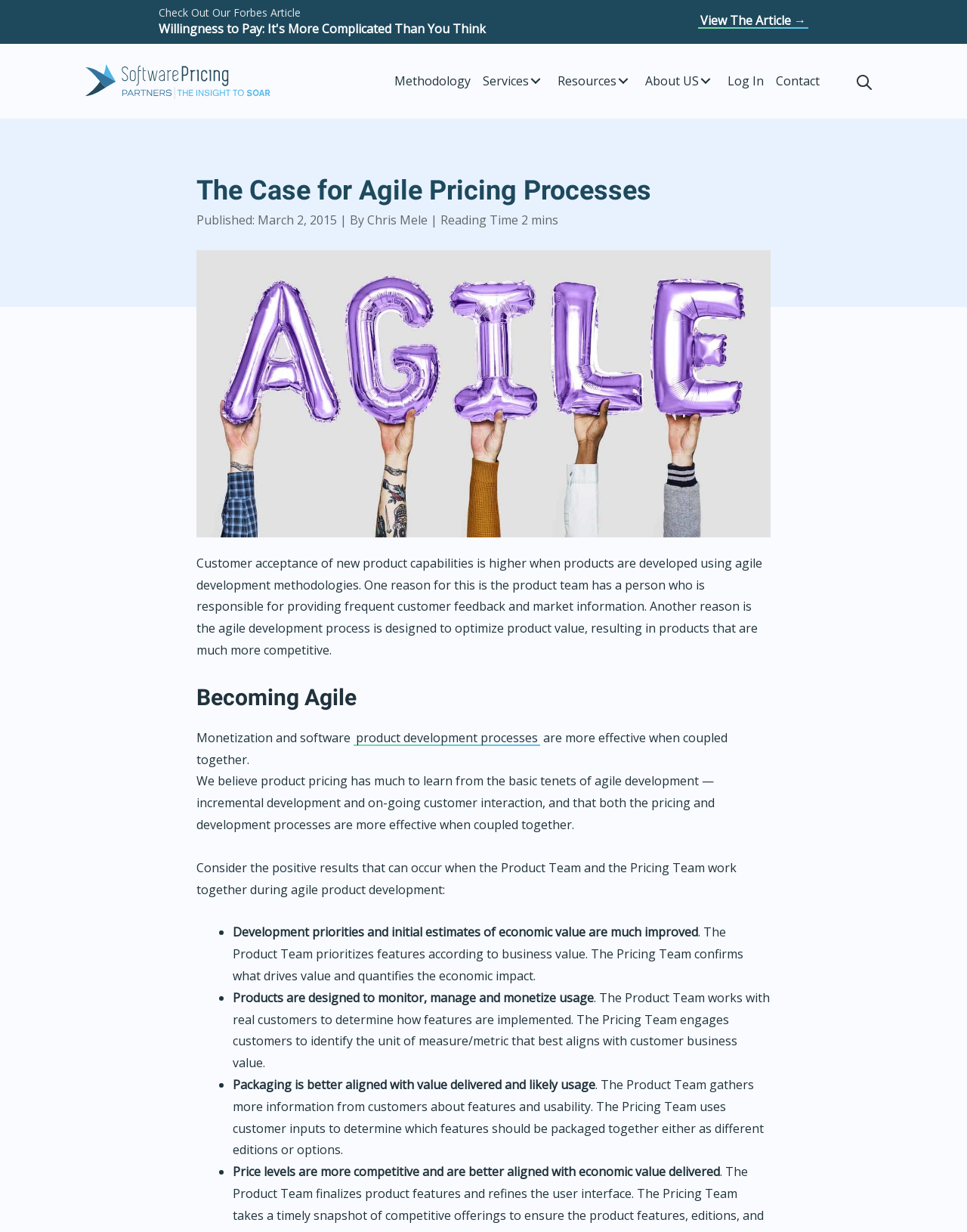Provide the bounding box coordinates of the HTML element this sentence describes: "product development processes". The bounding box coordinates consist of four float numbers between 0 and 1, i.e., [left, top, right, bottom].

[0.366, 0.594, 0.559, 0.607]